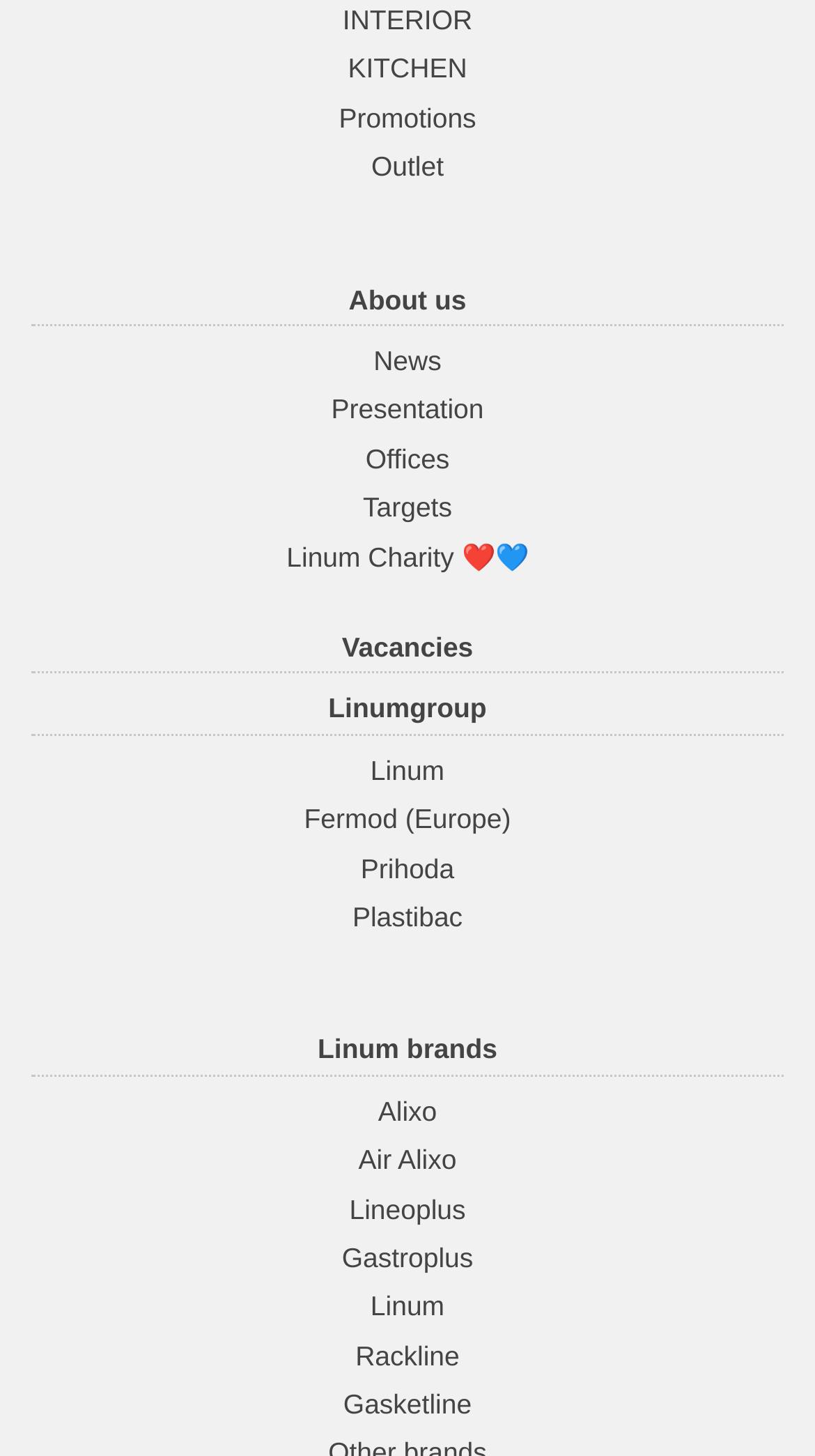Provide a single word or phrase to answer the given question: 
How many links are there in the webpage?

21